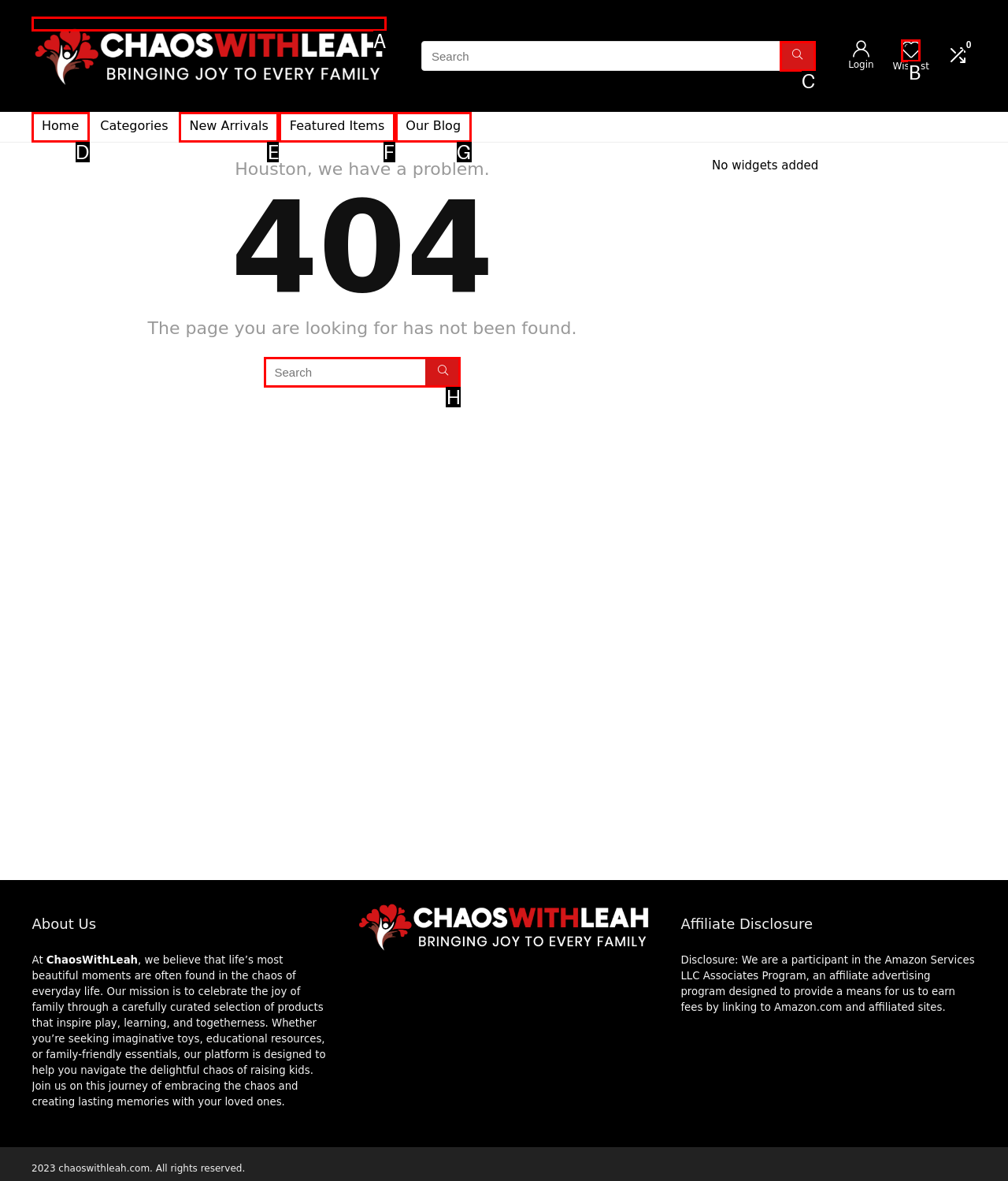Given the description: New Arrivals, identify the HTML element that fits best. Respond with the letter of the correct option from the choices.

E